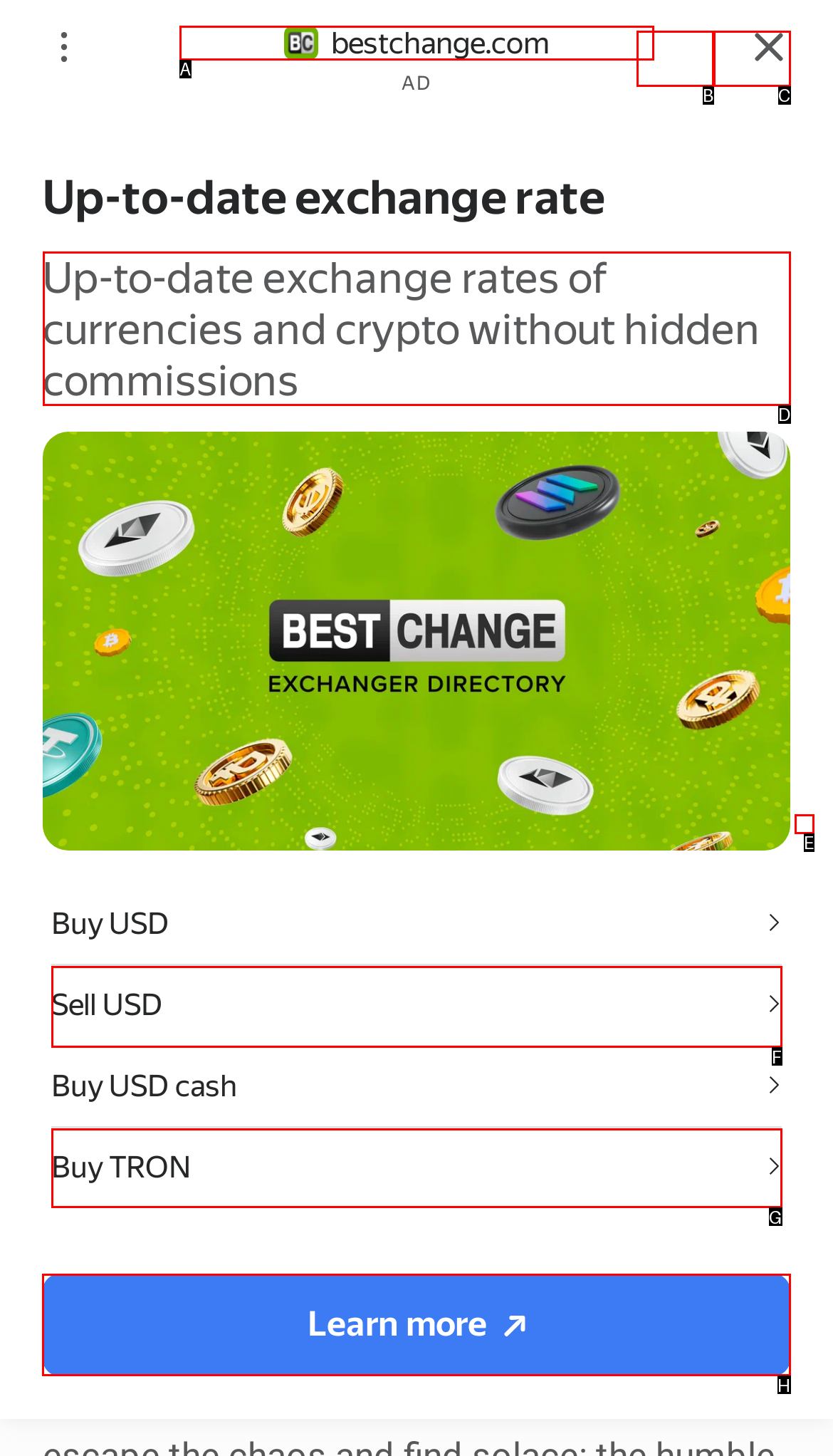Tell me which element should be clicked to achieve the following objective: Learn more about exchange rates
Reply with the letter of the correct option from the displayed choices.

H